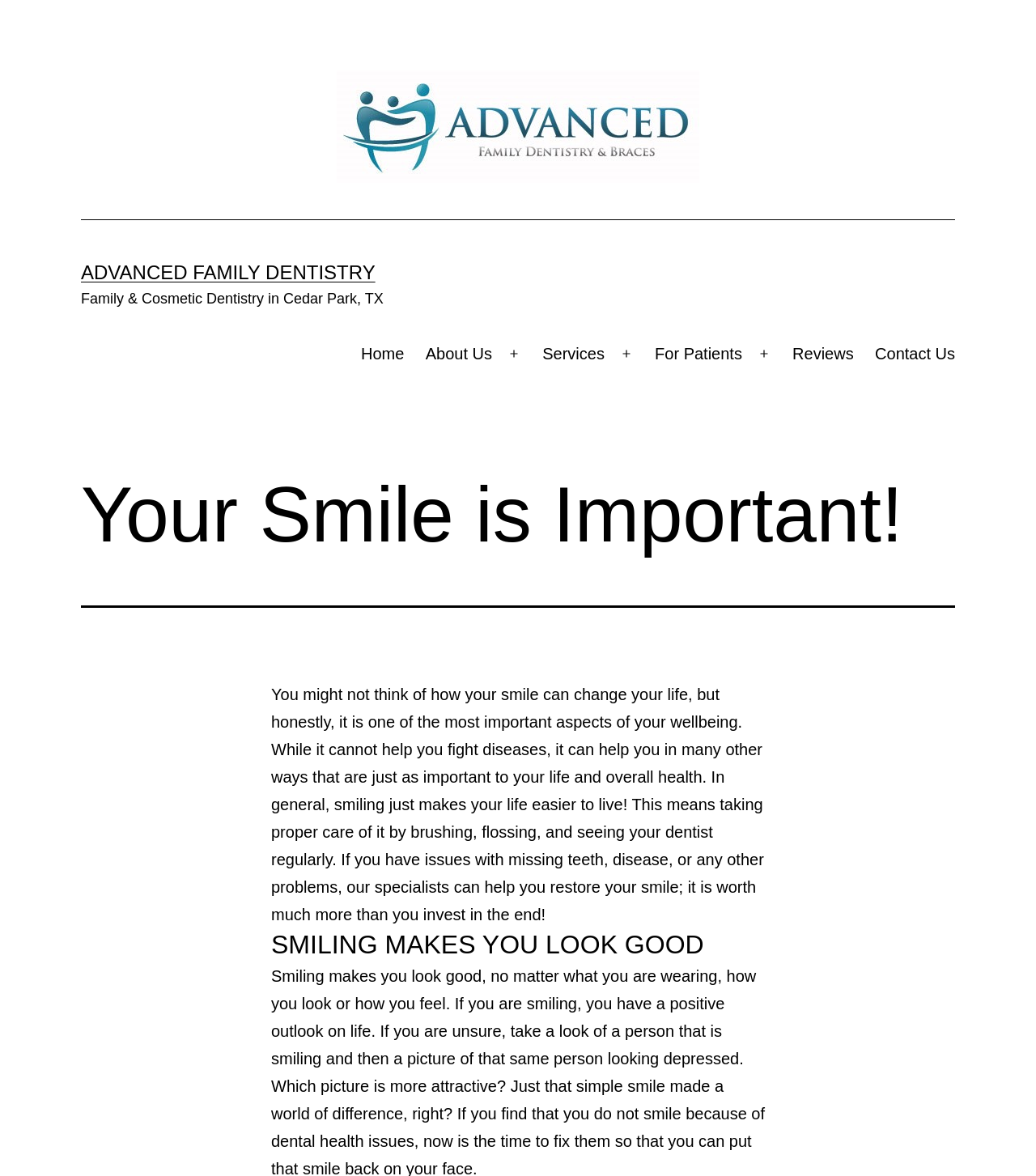Please mark the clickable region by giving the bounding box coordinates needed to complete this instruction: "Click the 'Home' link".

[0.338, 0.284, 0.4, 0.318]